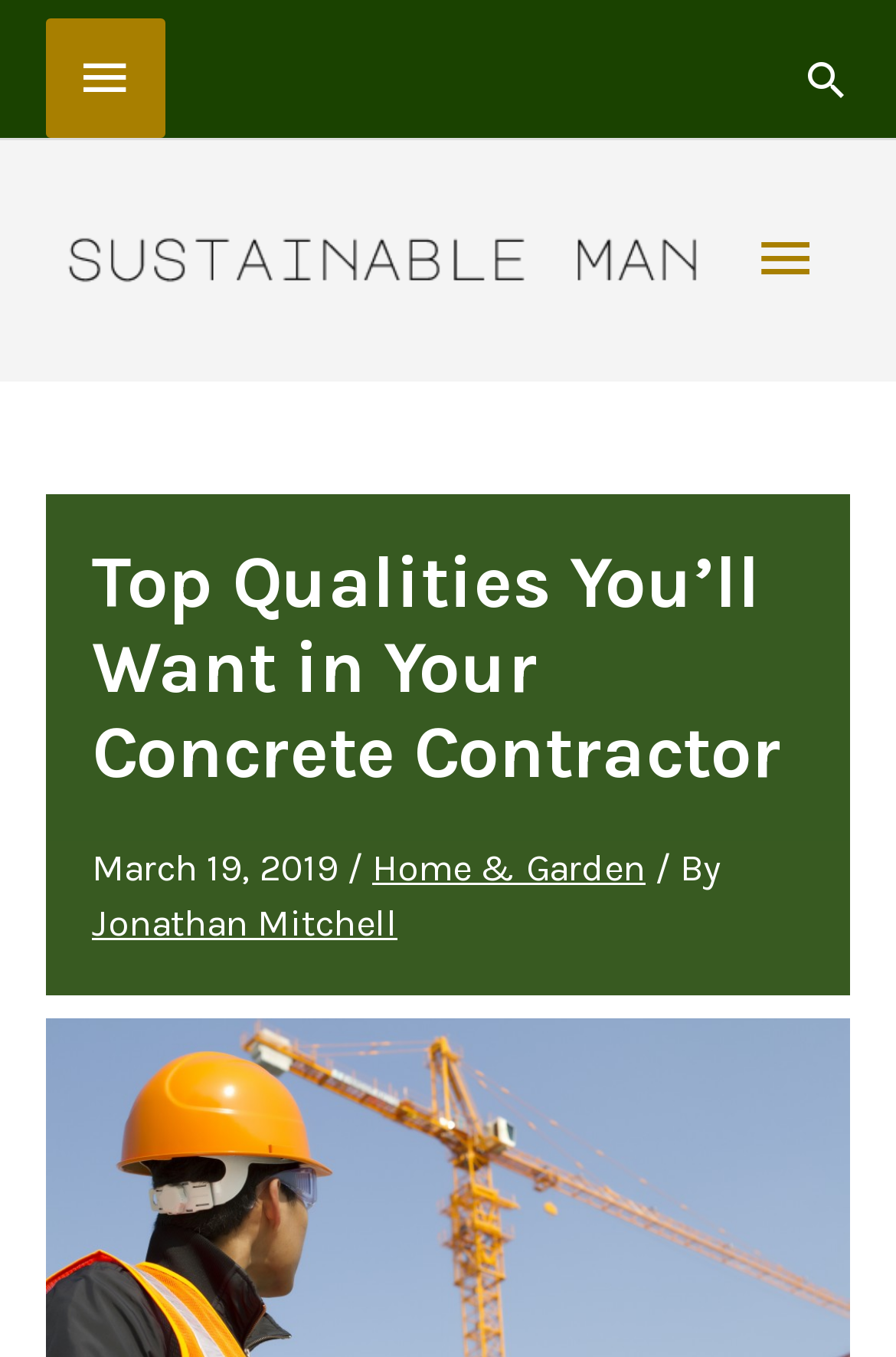Describe all the visual and textual components of the webpage comprehensively.

The webpage appears to be an article or blog post about guidelines for choosing a good concrete contractor. At the top left of the page, there is a button labeled "Above Header" and a logo image of "Sustainable Man" with a link to the website's homepage. To the right of the logo, there is a search icon link.

Below the top section, there is a main menu button that, when expanded, reveals a dropdown menu. The main content of the page starts with a heading that reads "Top Qualities You’ll Want in Your Concrete Contractor". This heading is followed by a date, "March 19, 2019", and a category label "Home & Garden" with a link to the category page. The author of the article, "Jonathan Mitchell", is credited below the category label.

There are a total of 3 buttons, 4 links, 2 images, and 4 static text elements on the page. The layout is organized, with clear headings and concise text, making it easy to navigate and read.